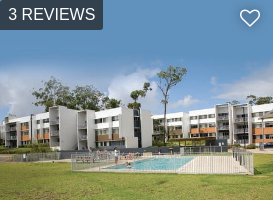What is the color of the facades of the student housing buildings?
Based on the image, answer the question with a single word or brief phrase.

Grey and orange